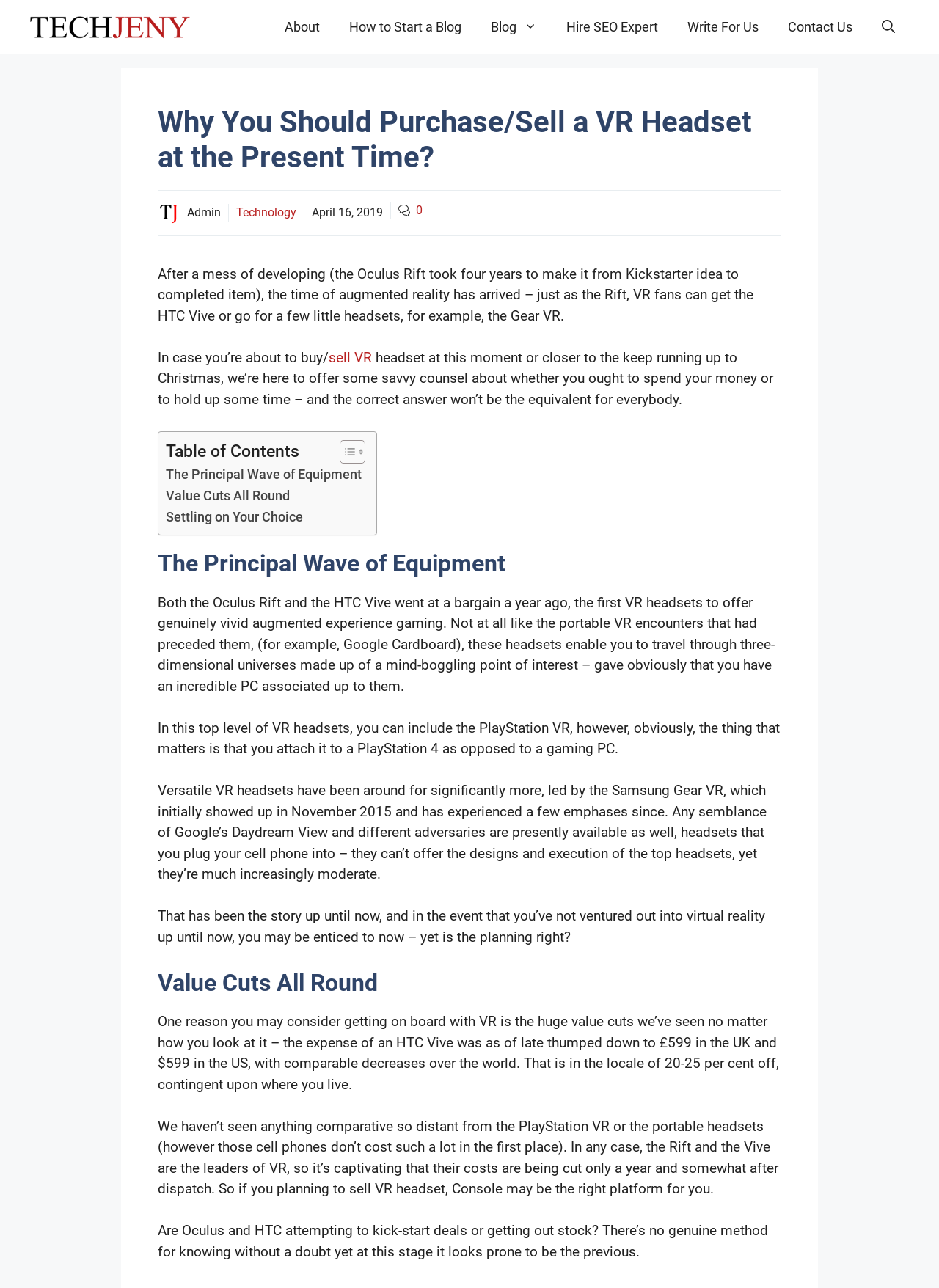Determine the bounding box for the described HTML element: "alt="TechJeny"". Ensure the coordinates are four float numbers between 0 and 1 in the format [left, top, right, bottom].

[0.031, 0.013, 0.203, 0.026]